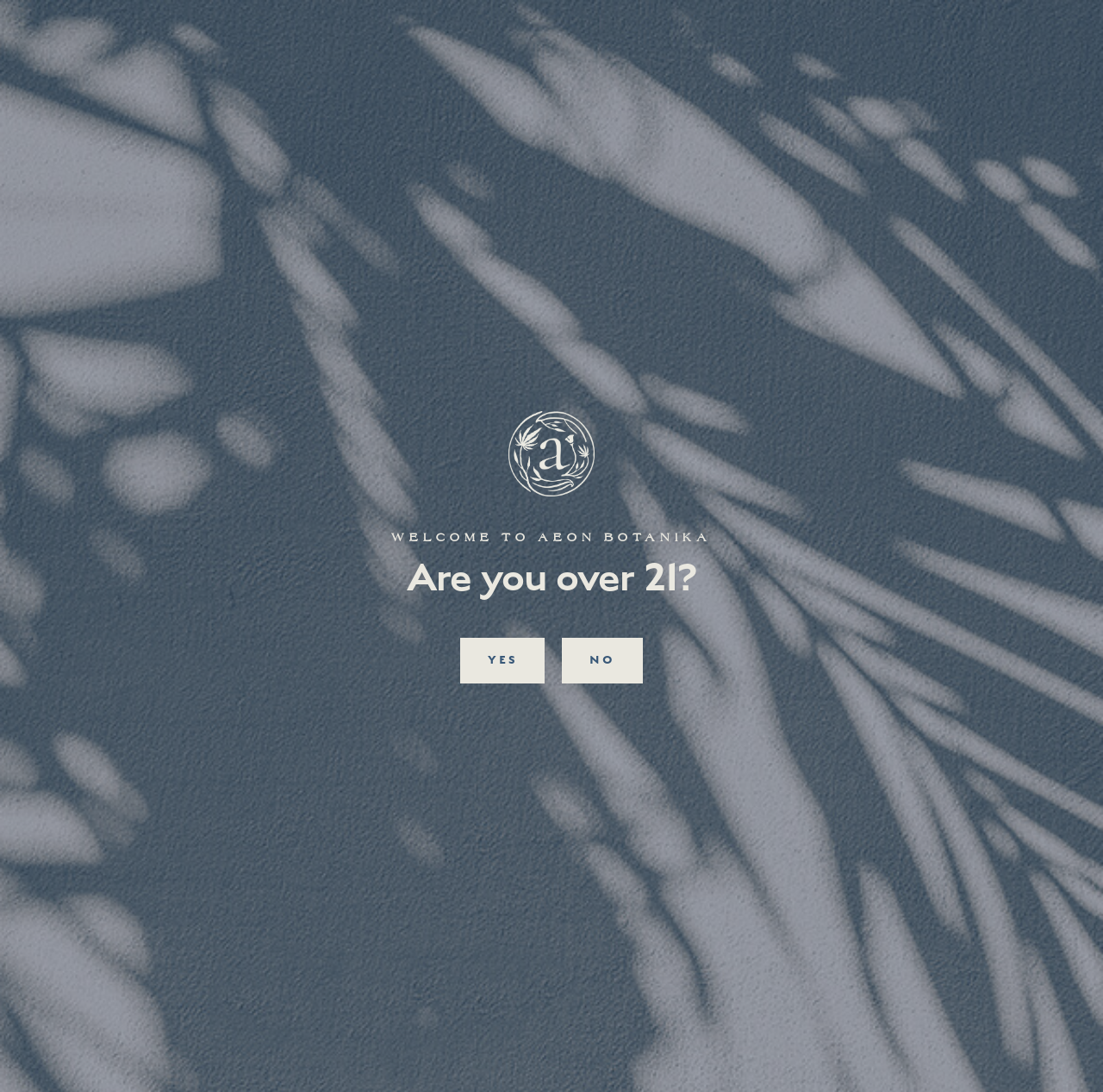Determine the bounding box coordinates of the region I should click to achieve the following instruction: "Learn about the team". Ensure the bounding box coordinates are four float numbers between 0 and 1, i.e., [left, top, right, bottom].

[0.148, 0.375, 0.617, 0.386]